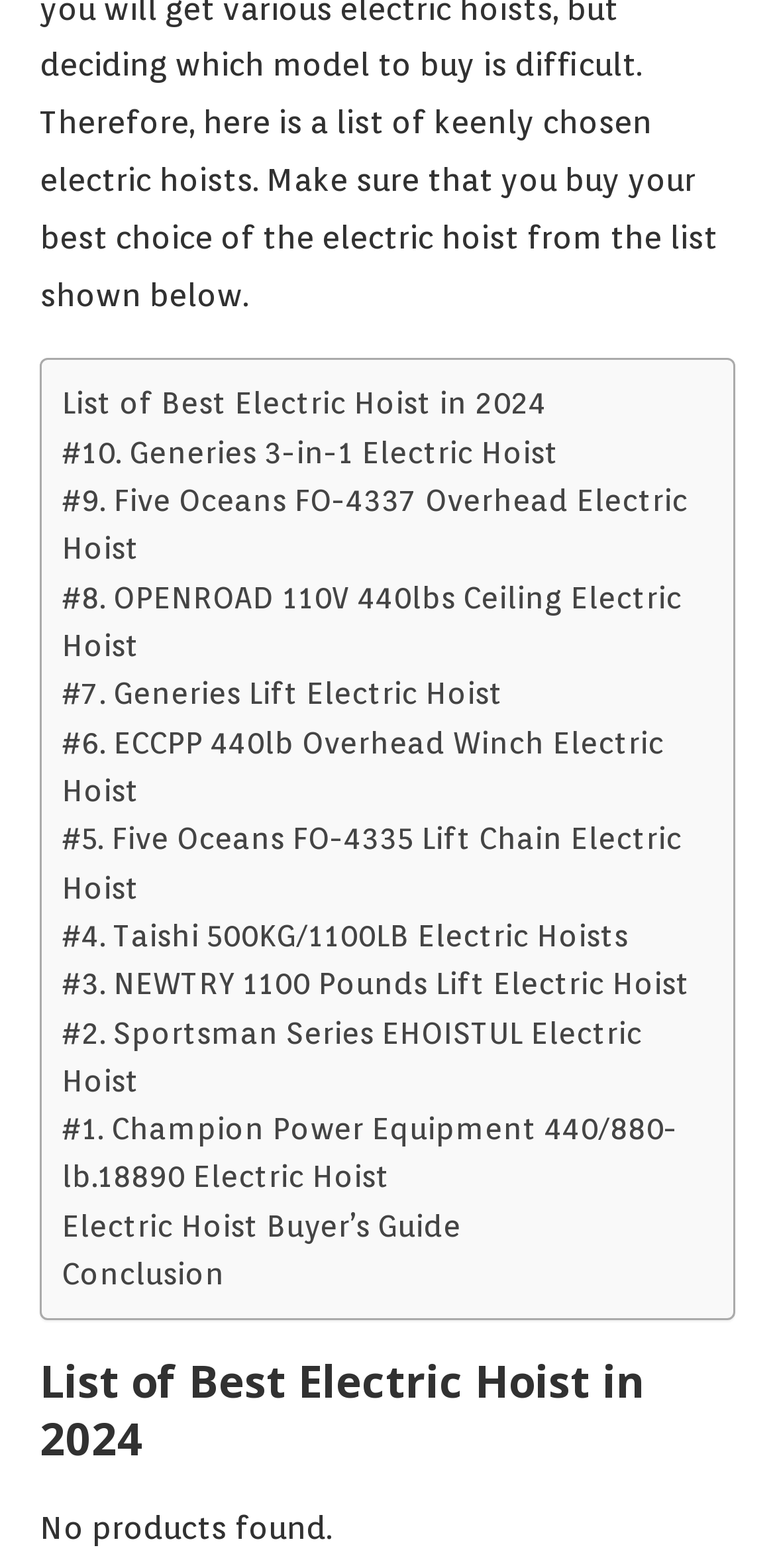Identify the bounding box coordinates of the region that needs to be clicked to carry out this instruction: "shop by brand". Provide these coordinates as four float numbers ranging from 0 to 1, i.e., [left, top, right, bottom].

None